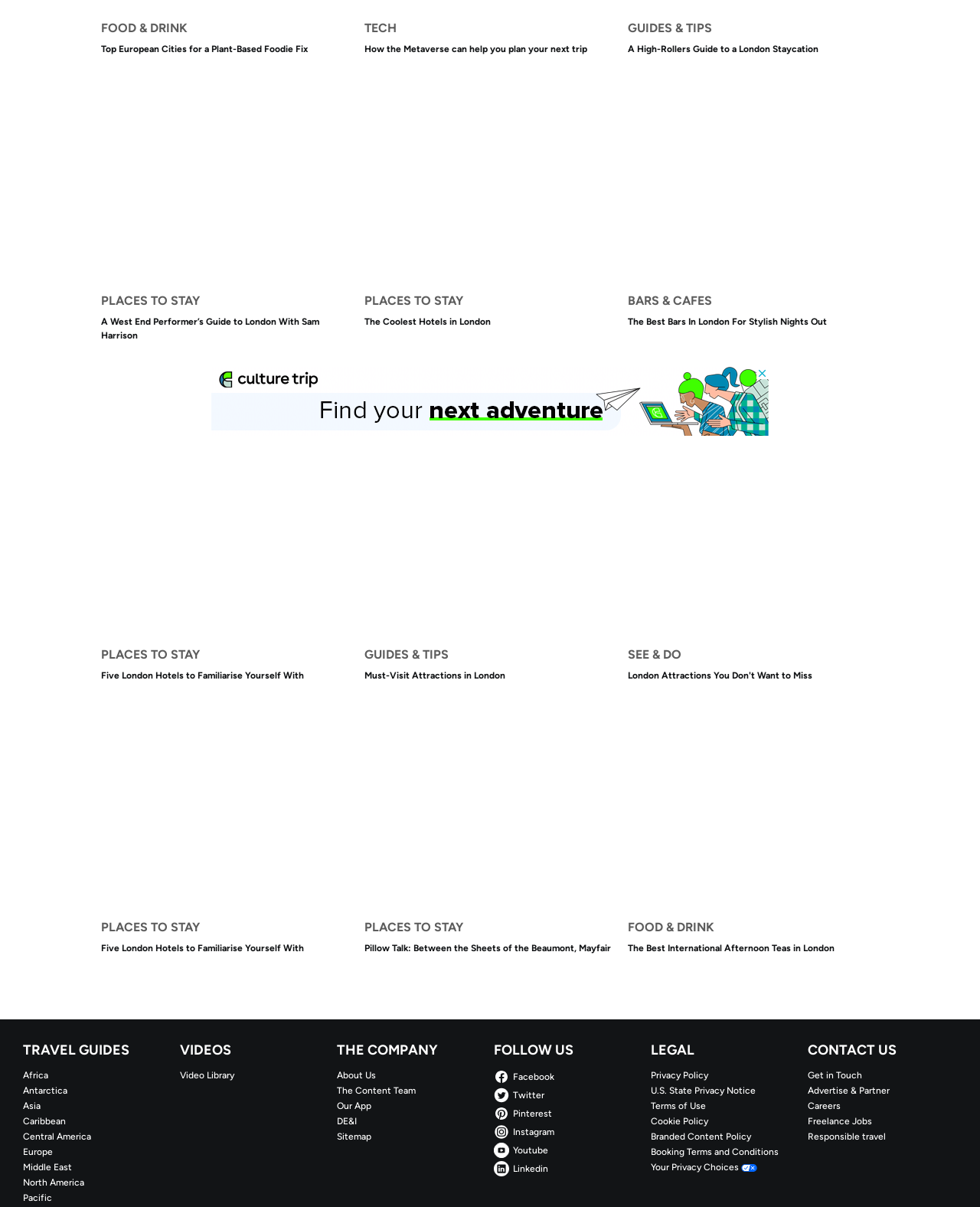Identify the bounding box coordinates of the section to be clicked to complete the task described by the following instruction: "Explore 'A West End Performer’s Guide to London With Sam Harrison'". The coordinates should be four float numbers between 0 and 1, formatted as [left, top, right, bottom].

[0.103, 0.261, 0.359, 0.294]